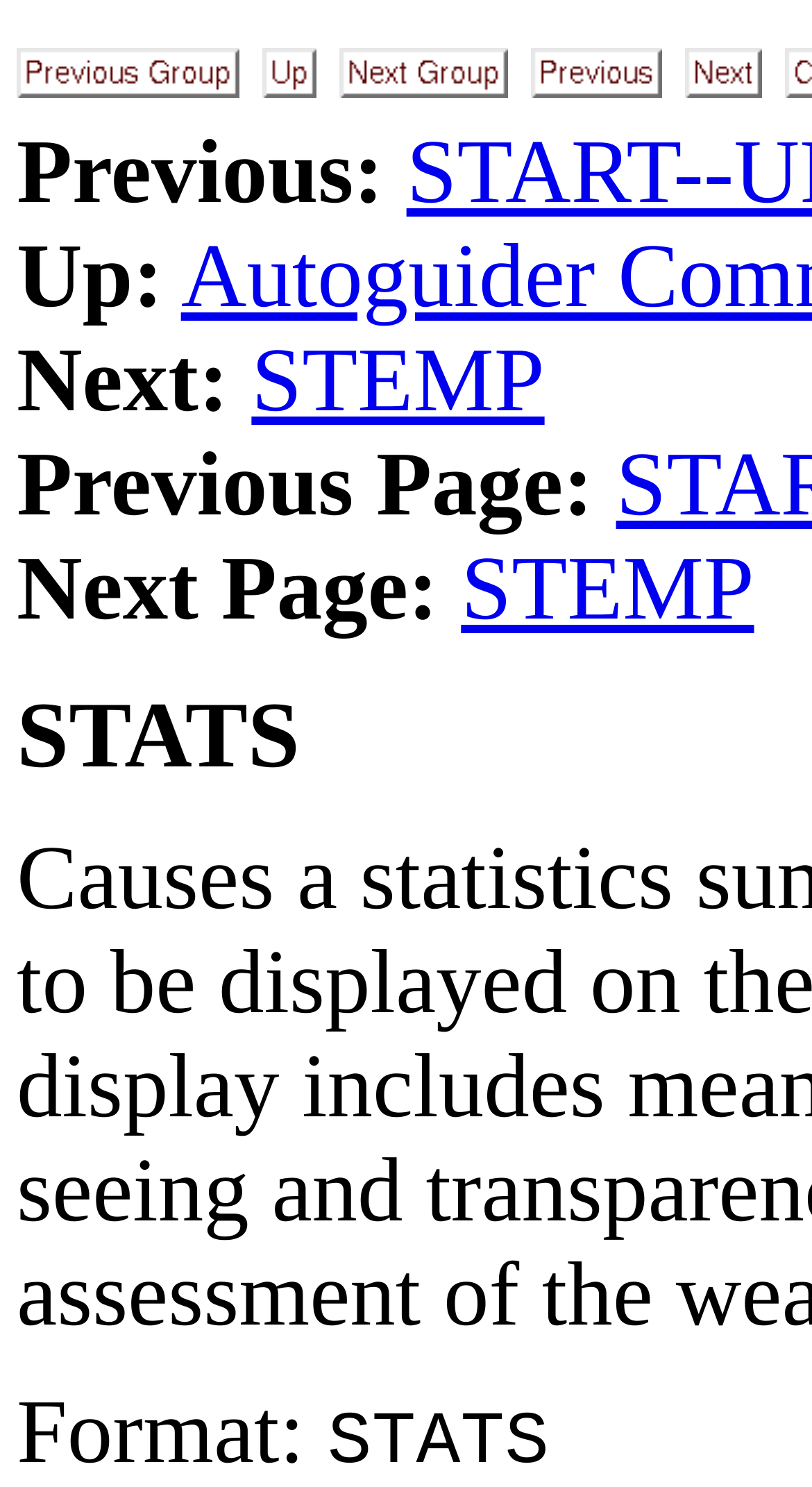Answer the question below in one word or phrase:
What is the text next to the 'STEMP' link?

Next: